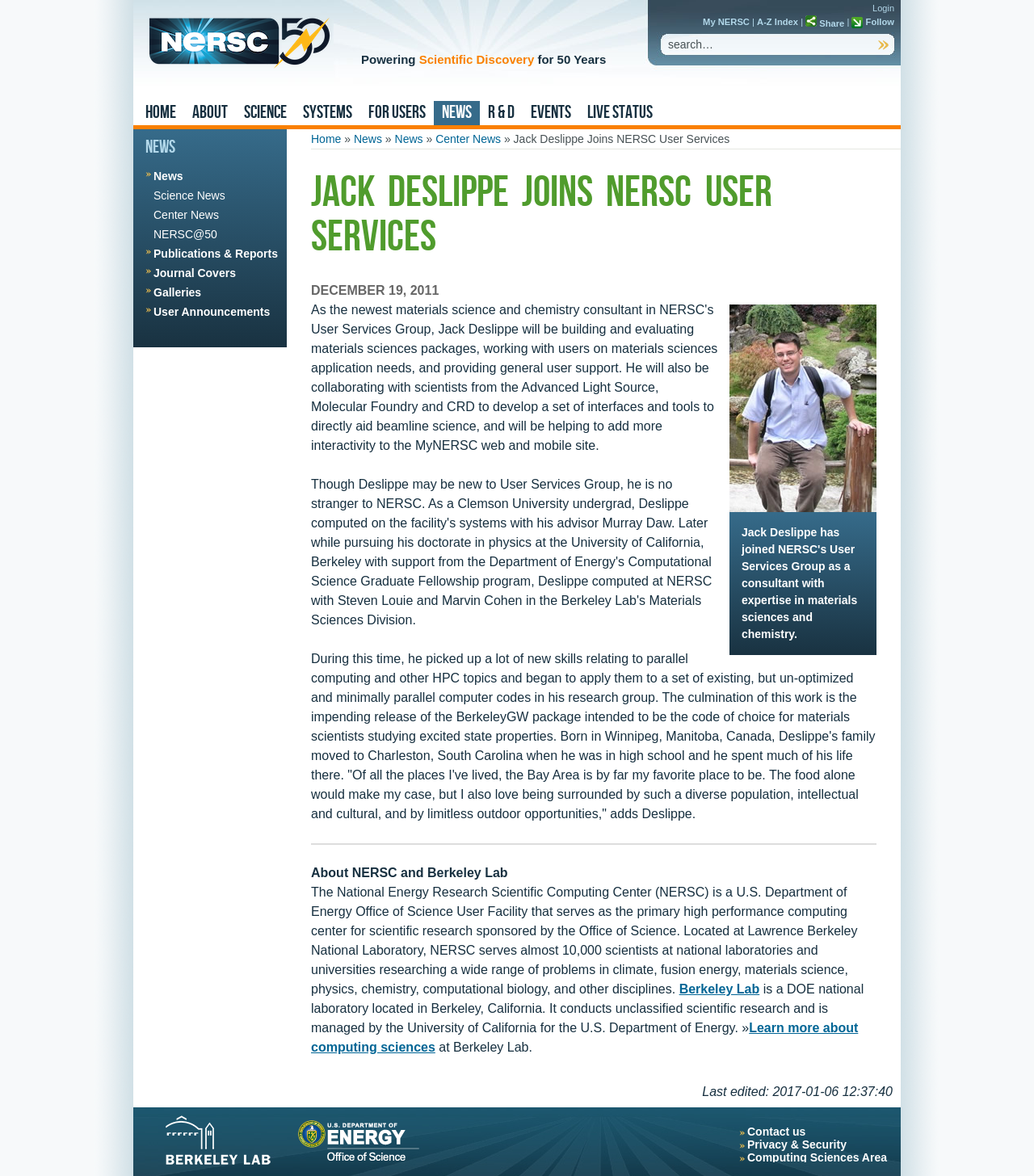Please identify the bounding box coordinates of the element I should click to complete this instruction: 'Click on the 'NERSC' link'. The coordinates should be given as four float numbers between 0 and 1, like this: [left, top, right, bottom].

[0.141, 0.01, 0.322, 0.062]